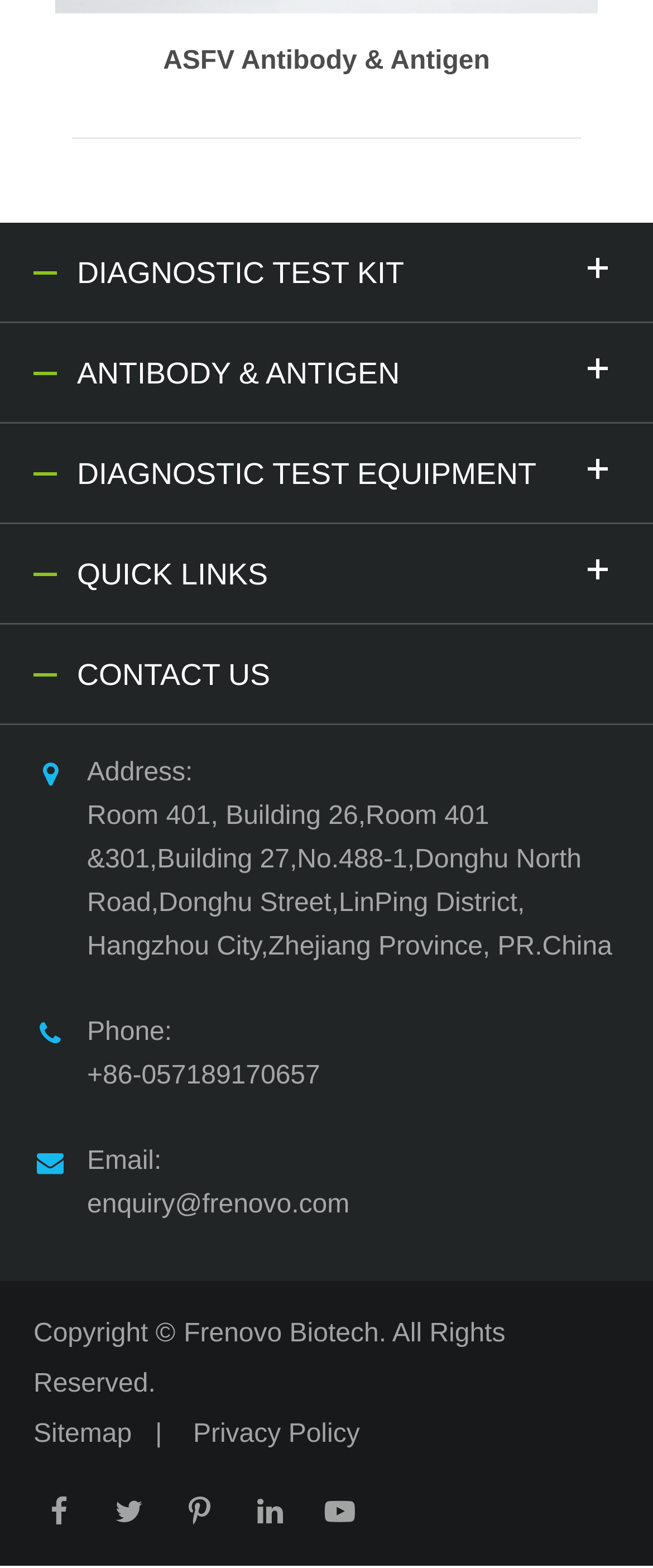What is the company's address?
Look at the image and answer the question using a single word or phrase.

Room 401, Building 26, Hangzhou City